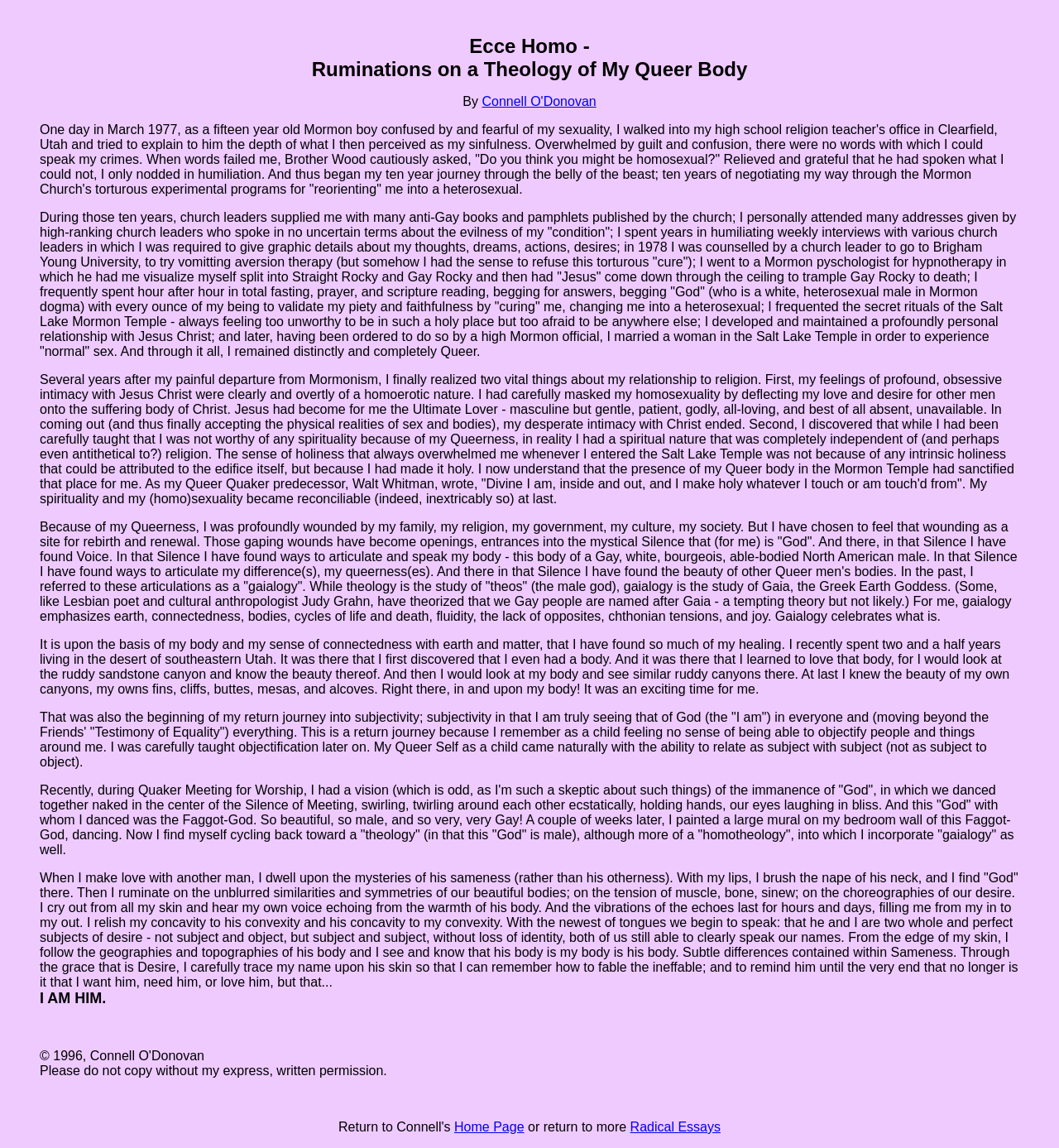Answer this question using a single word or a brief phrase:
What is the author's attitude towards their queer body?

Accepting